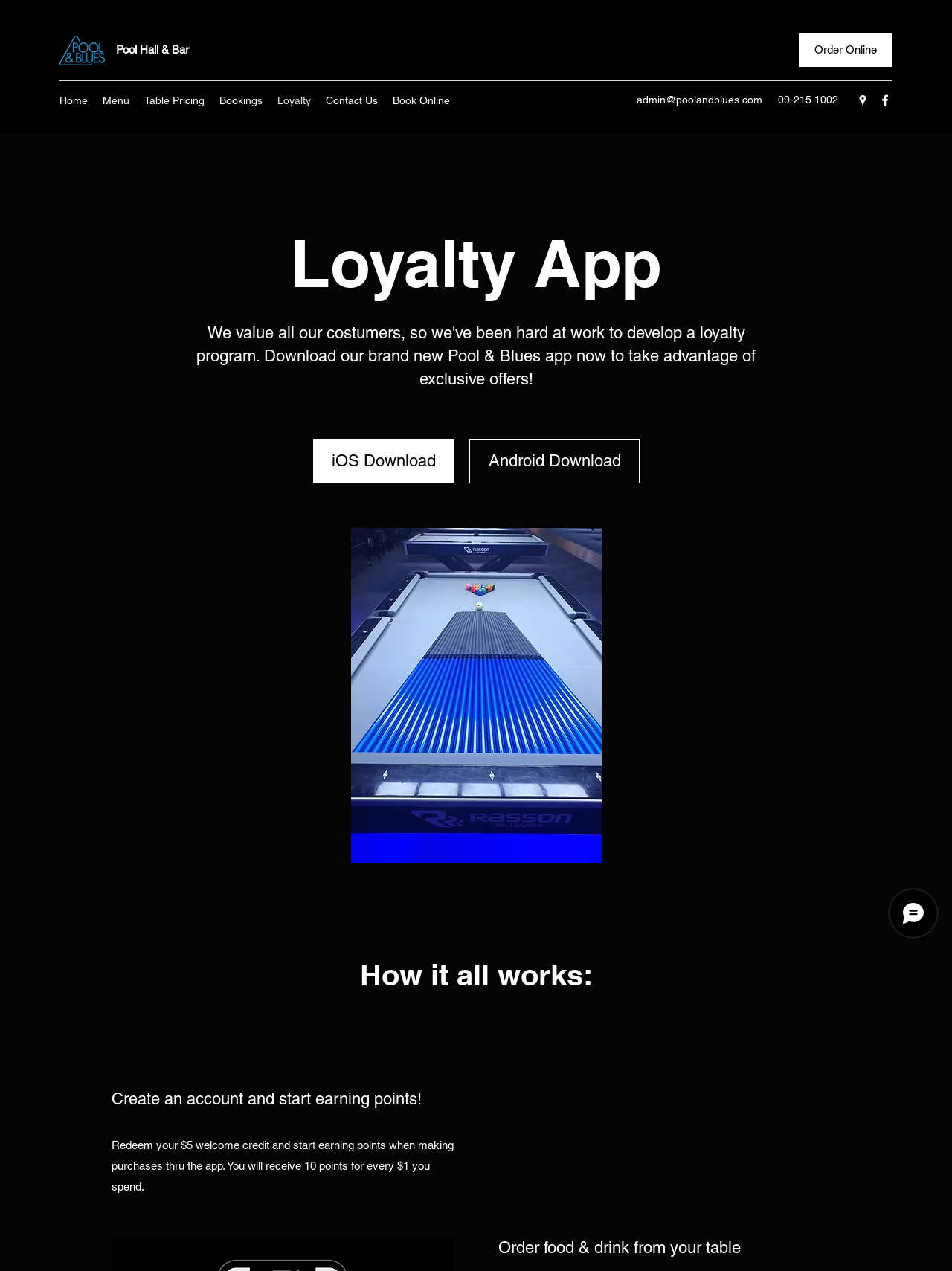Given the webpage screenshot and the description, determine the bounding box coordinates (top-left x, top-left y, bottom-right x, bottom-right y) that define the location of the UI element matching this description: Menu

[0.1, 0.07, 0.144, 0.088]